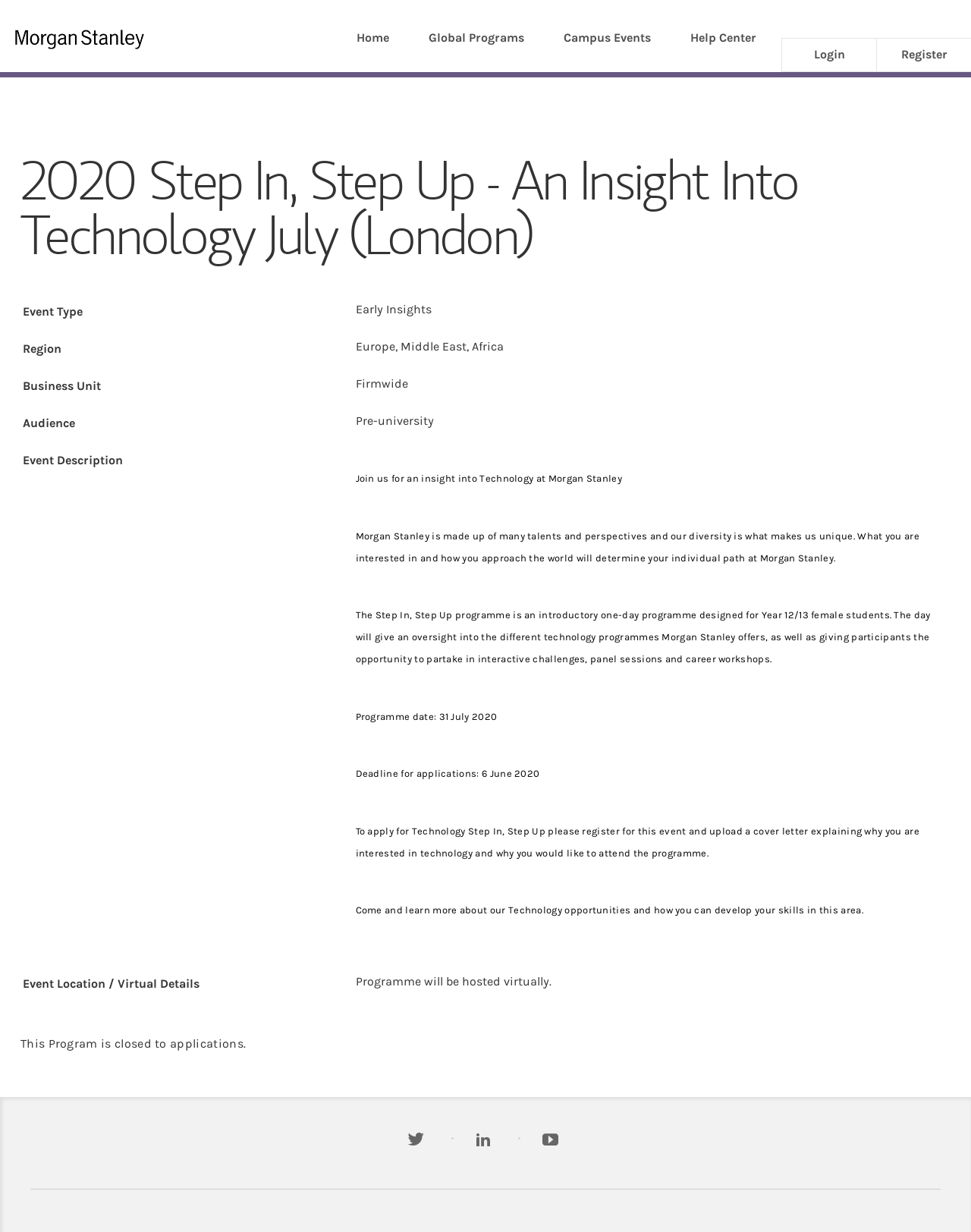Please find the bounding box coordinates of the clickable region needed to complete the following instruction: "Click the 'Login' link". The bounding box coordinates must consist of four float numbers between 0 and 1, i.e., [left, top, right, bottom].

[0.805, 0.031, 0.902, 0.059]